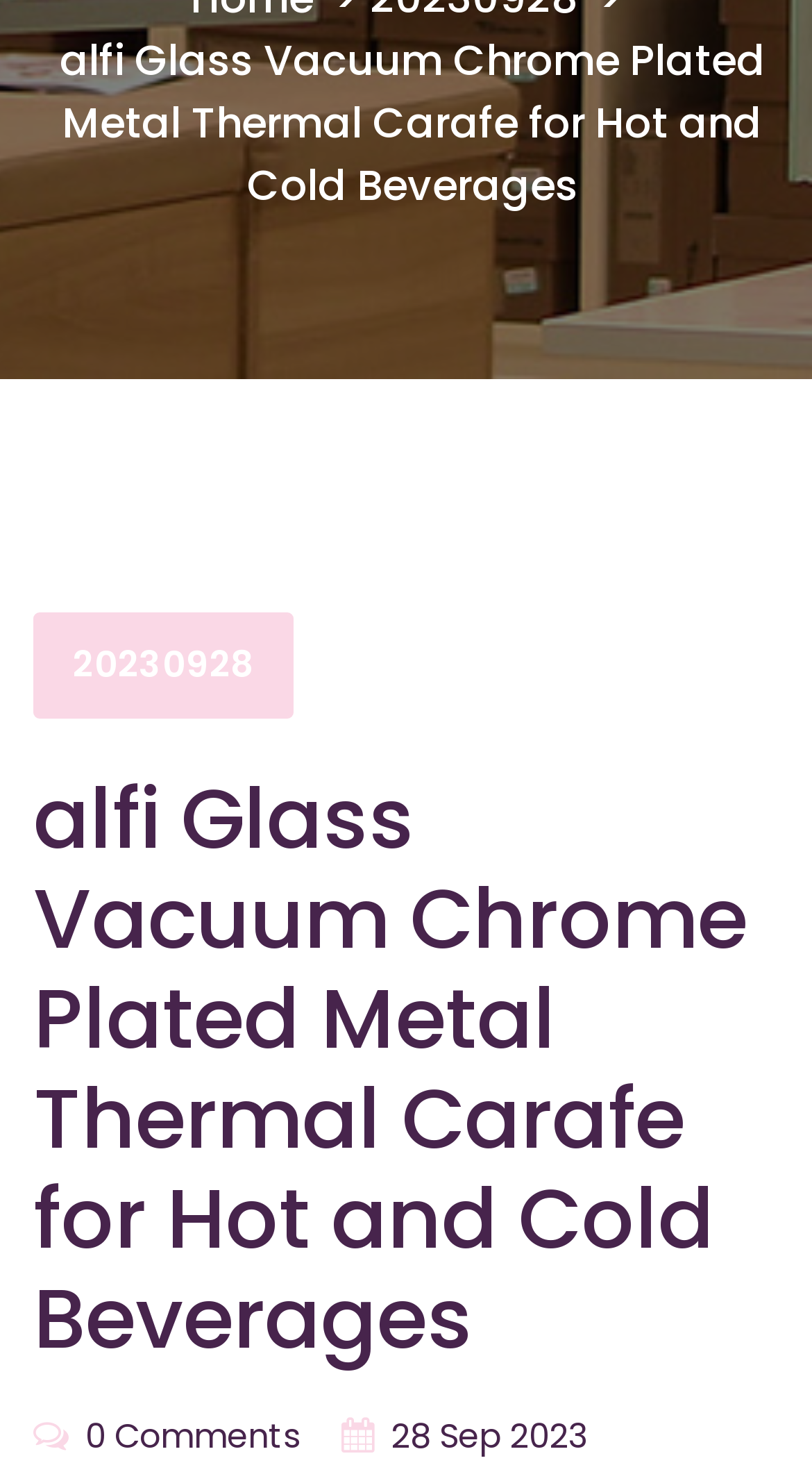Please specify the bounding box coordinates in the format (top-left x, top-left y, bottom-right x, bottom-right y), with all values as floating point numbers between 0 and 1. Identify the bounding box of the UI element described by: 28 Sep 2023

[0.482, 0.952, 0.723, 0.988]